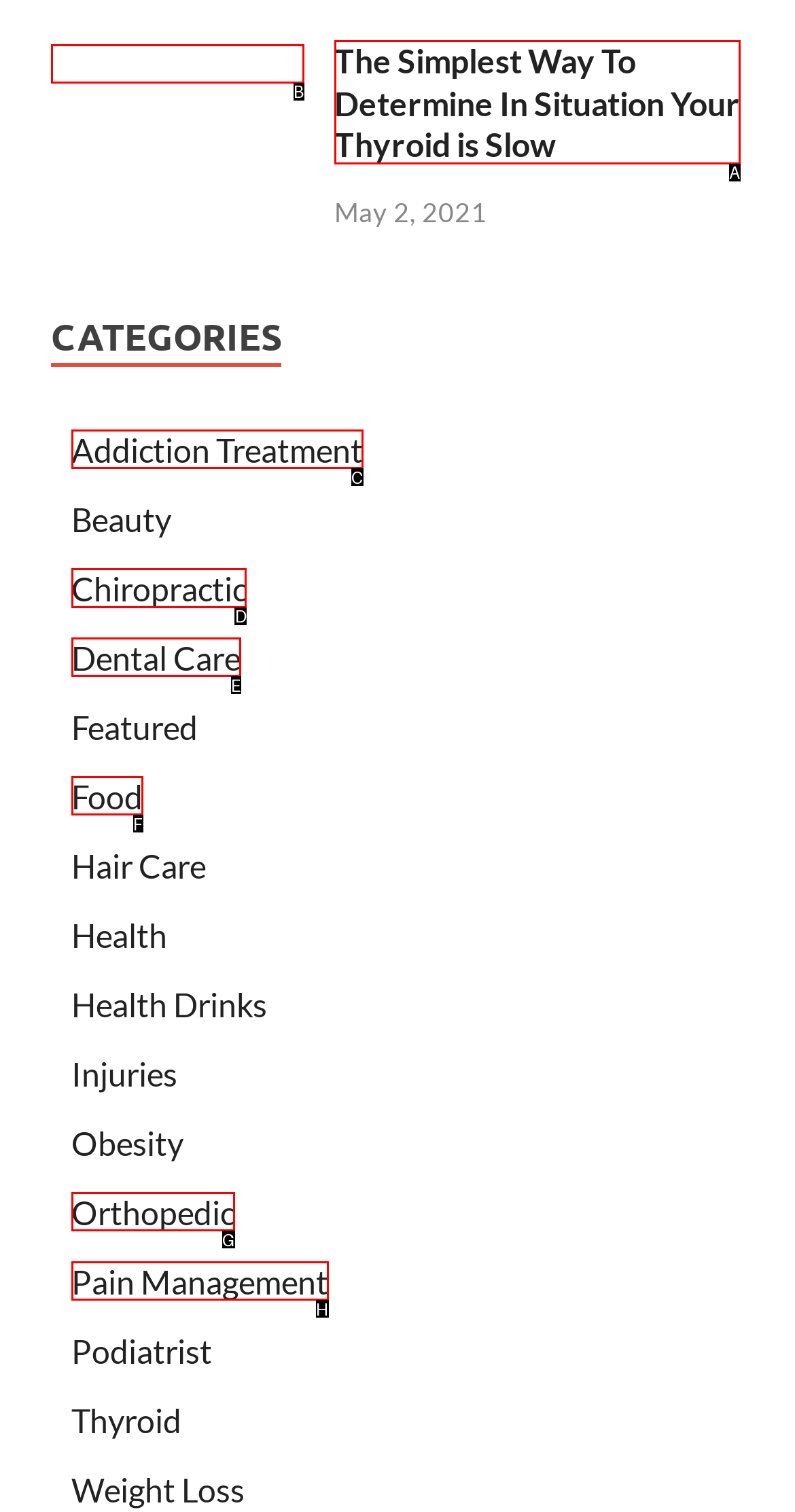For the task "learn about chiropractic care", which option's letter should you click? Answer with the letter only.

D